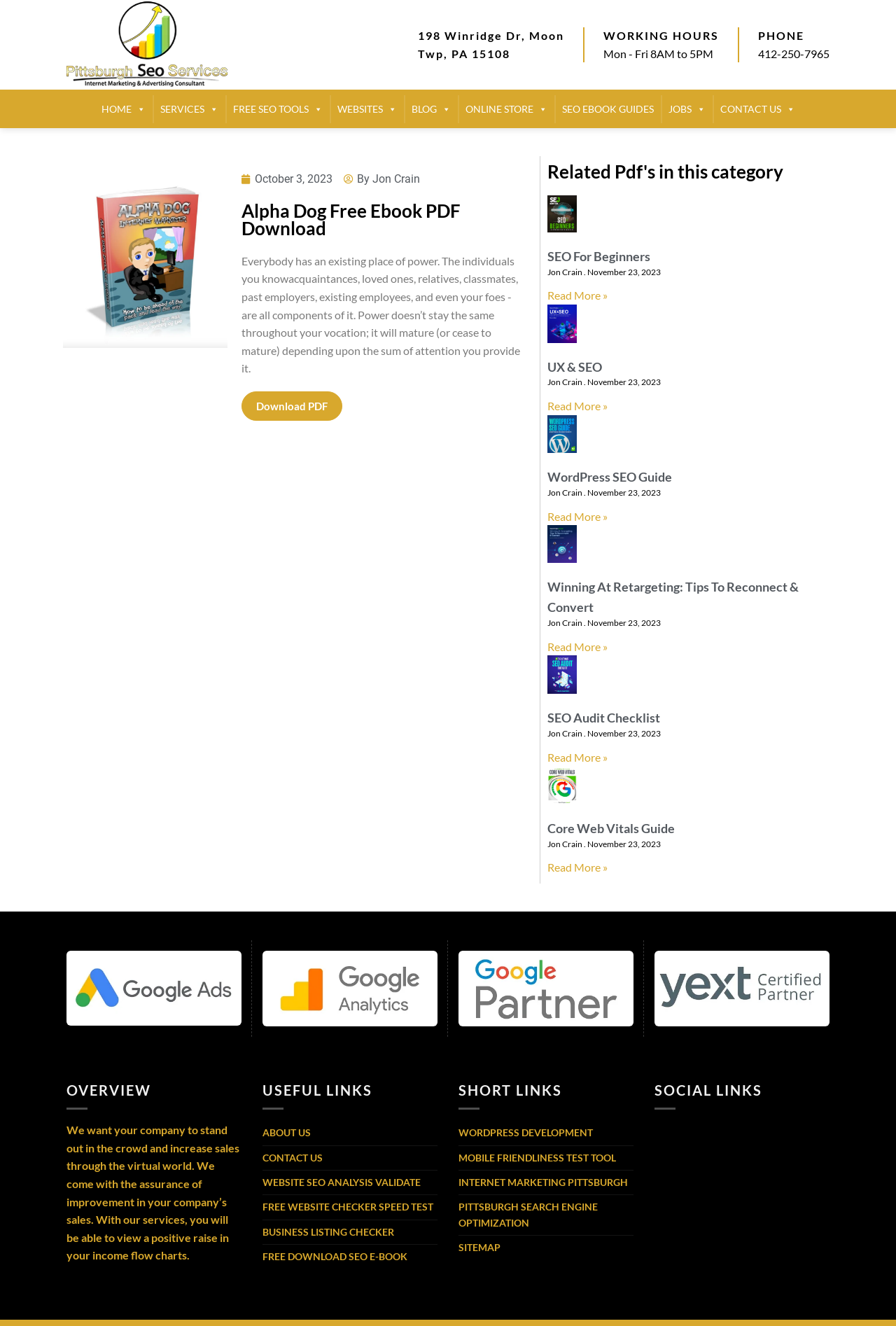Refer to the screenshot and give an in-depth answer to this question: What is the phone number of the company?

I found the phone number by looking at the top section of the webpage, where the contact information is usually displayed. The phone number is written next to the label 'PHONE'.